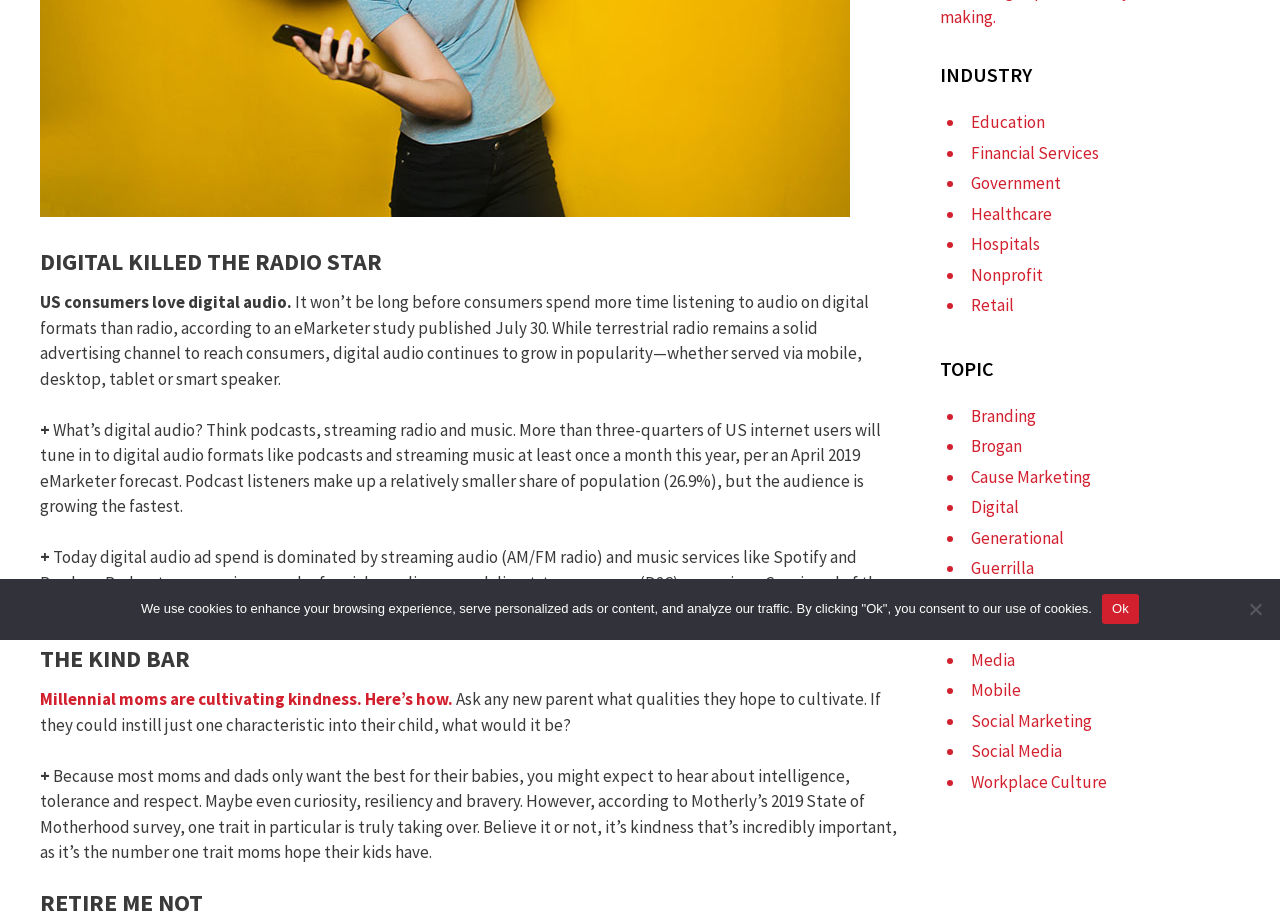Locate the bounding box of the UI element described in the following text: "Marketing to Women".

[0.758, 0.67, 0.876, 0.693]